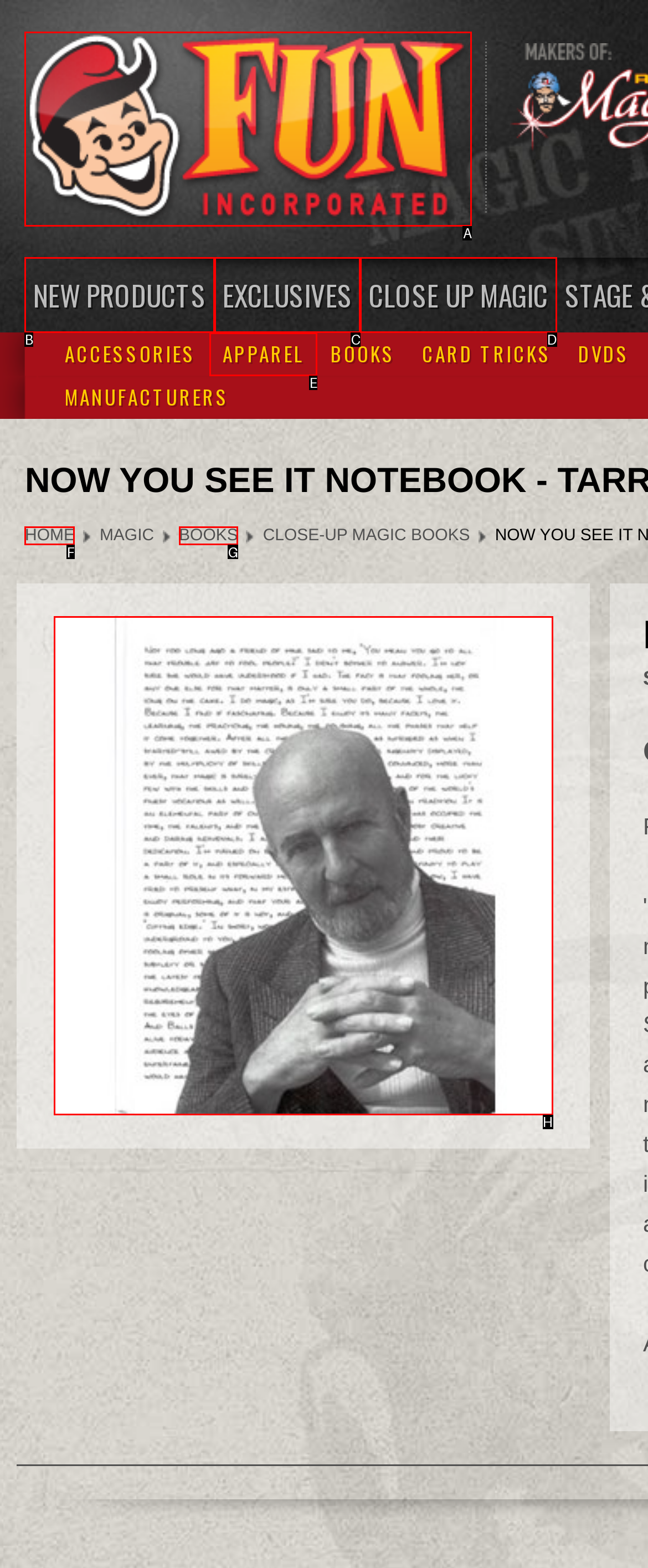Select the correct option from the given choices to perform this task: view Now You See It Notebook - Tarr, Bill details. Provide the letter of that option.

H